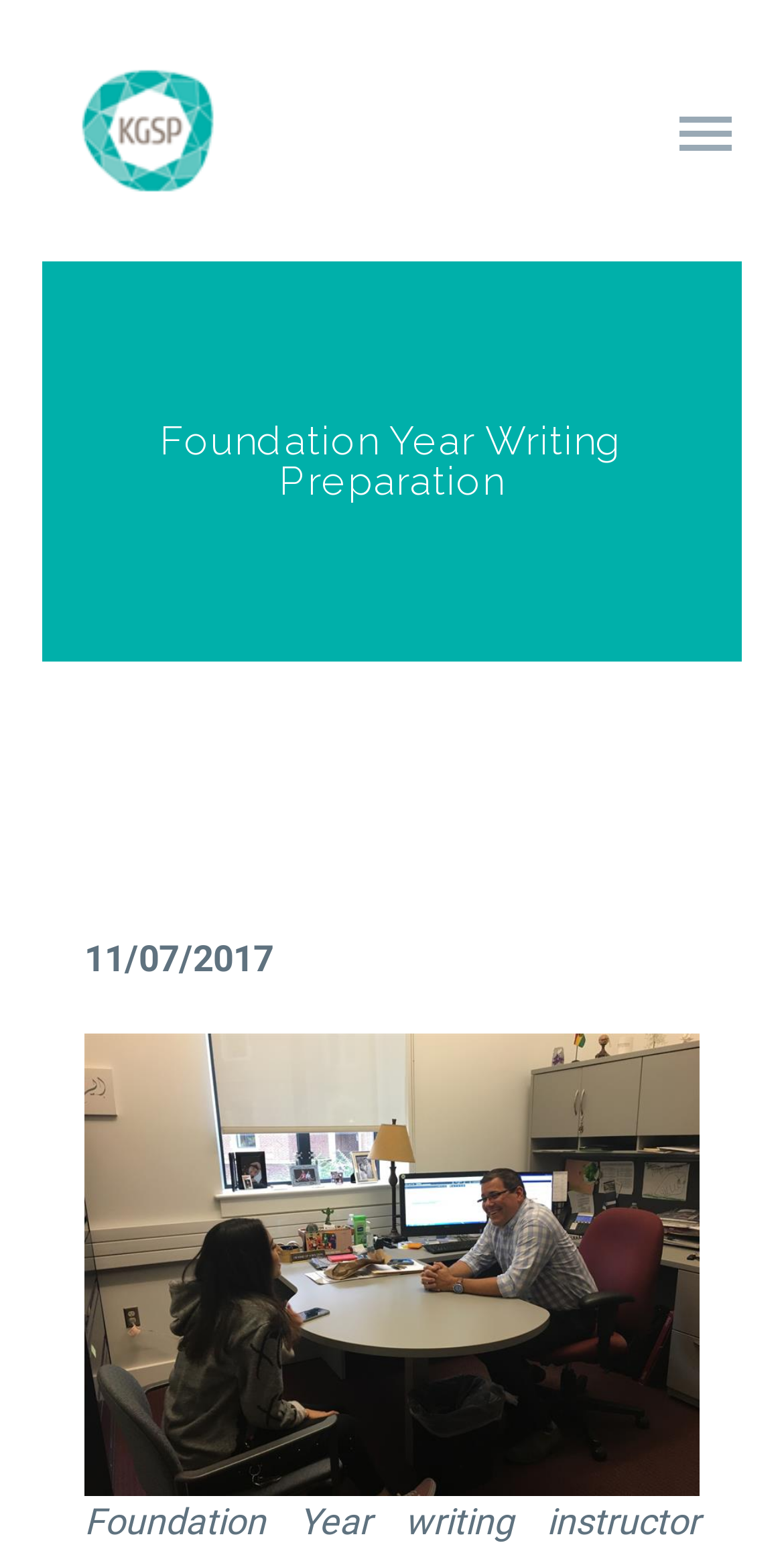Identify the bounding box coordinates of the clickable section necessary to follow the following instruction: "View News". The coordinates should be presented as four float numbers from 0 to 1, i.e., [left, top, right, bottom].

[0.056, 0.388, 0.944, 0.456]